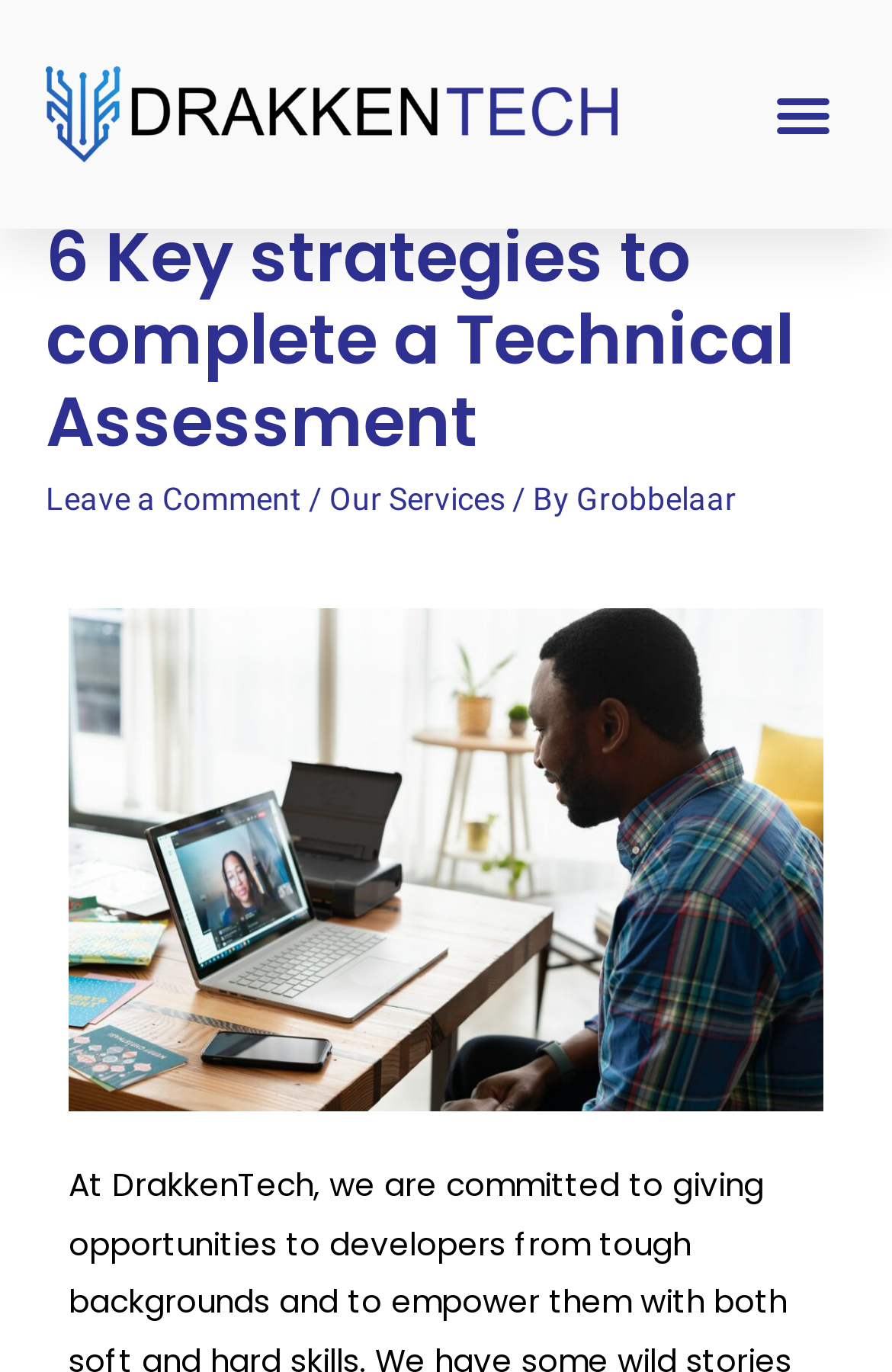Using the format (top-left x, top-left y, bottom-right x, bottom-right y), provide the bounding box coordinates for the described UI element. All values should be floating point numbers between 0 and 1: Facebook

None